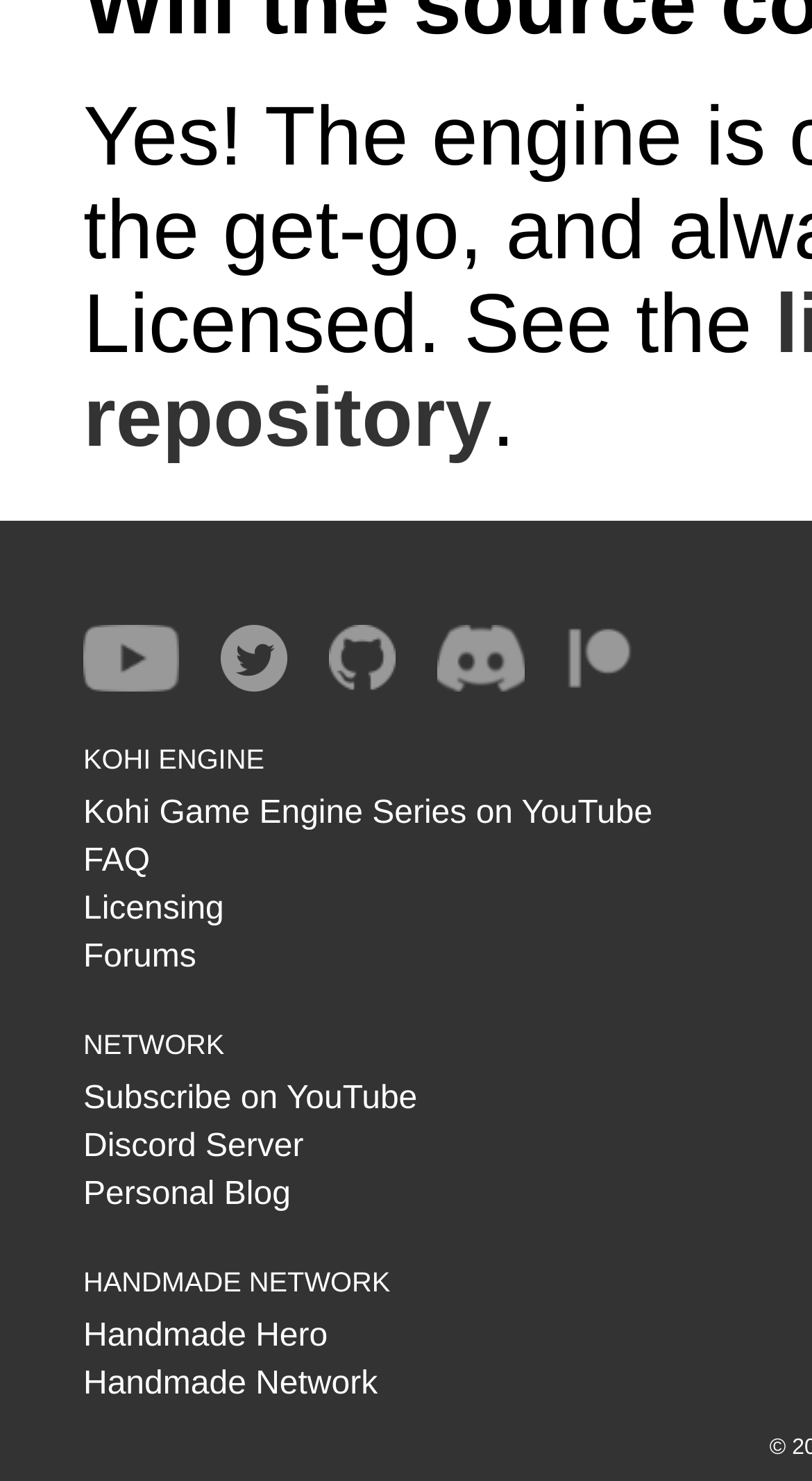How many links are present below the social media links?
Please respond to the question with a detailed and informative answer.

The question can be answered by counting the number of links below the social media links, which are Kohi Game Engine Series on YouTube, FAQ, Licensing, Forums, Subscribe on YouTube, Discord Server, and Personal Blog, totaling 7 links.